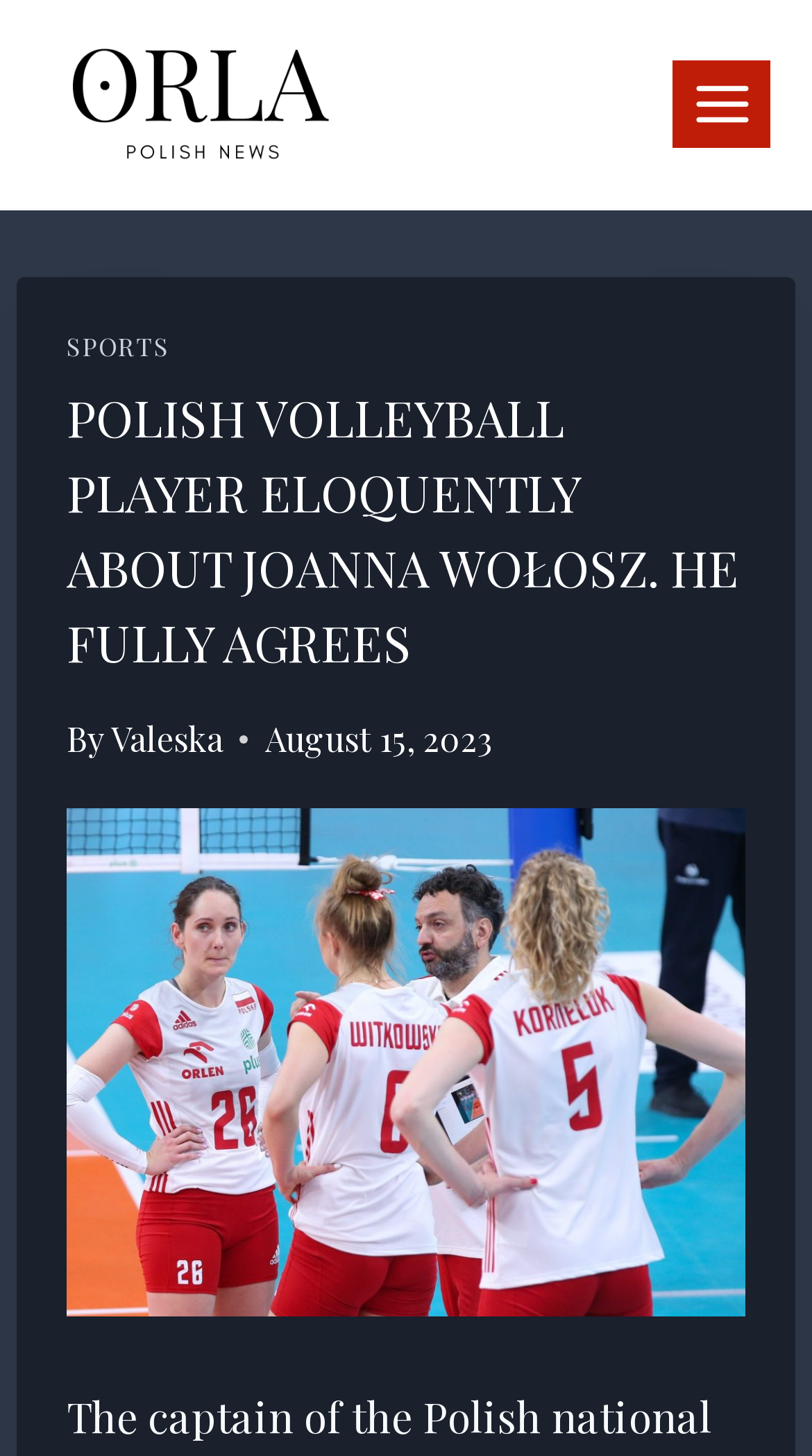Provide a short, one-word or phrase answer to the question below:
What is the name of the author?

Valeska